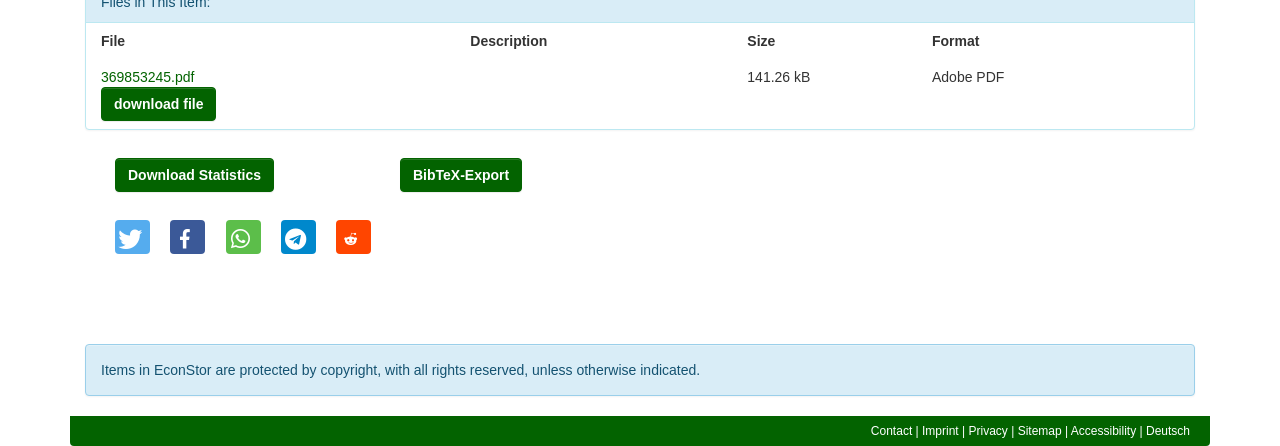Pinpoint the bounding box coordinates of the area that must be clicked to complete this instruction: "export to BibTeX".

[0.312, 0.354, 0.408, 0.43]